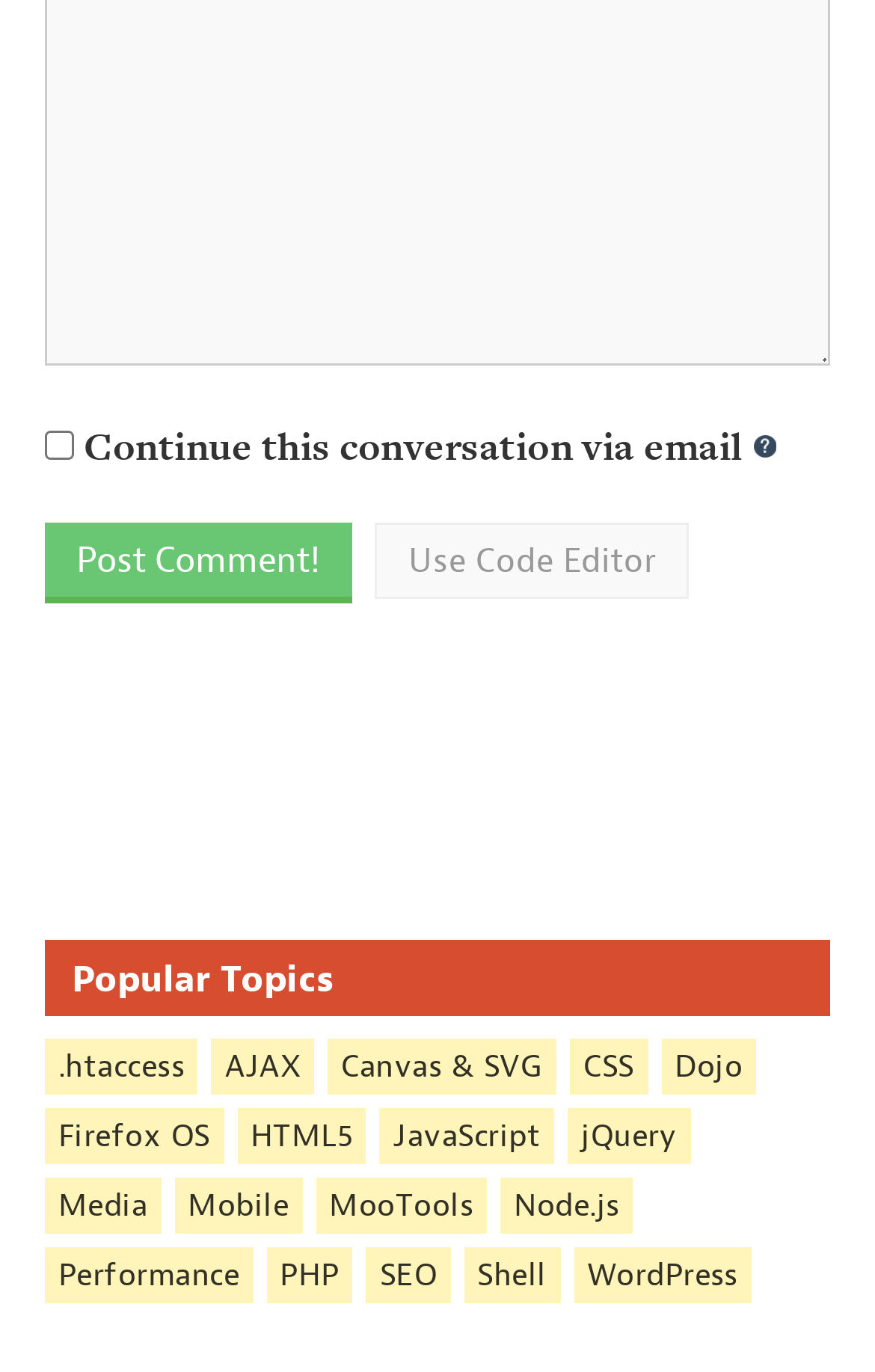How many links are there in the 'Popular Topics' section?
Please provide a detailed and thorough answer to the question.

The 'Popular Topics' section contains links to various topics such as '.htaccess', 'AJAX', 'Canvas & SVG', and so on. By counting the number of links, we can see that there are 20 links in total.